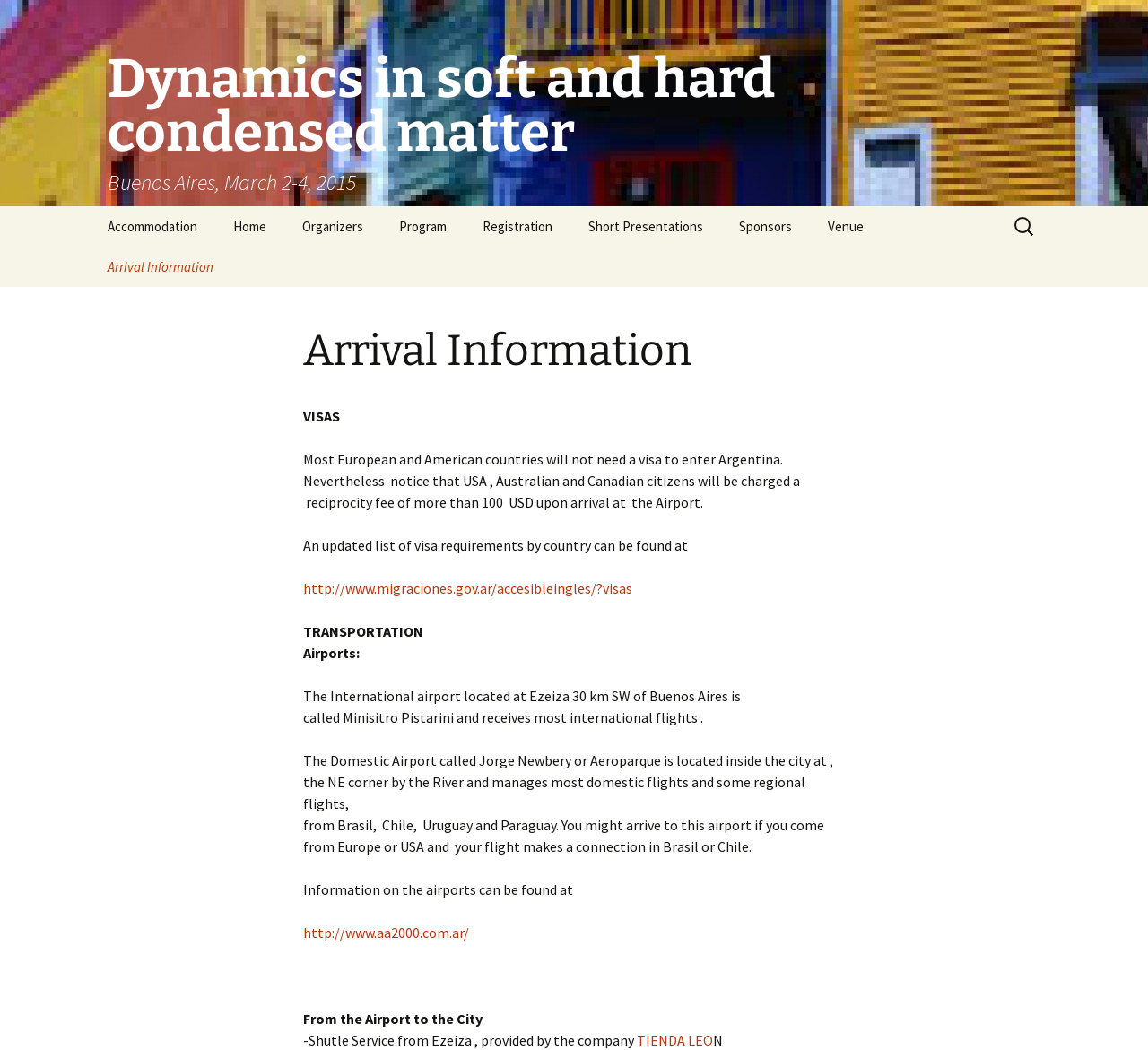How can I get from the airport to the city?
Refer to the image and give a detailed response to the question.

The webpage mentions that one option to get from the airport to the city is to use a shuttle service from Ezeiza, provided by the company TIENDA LEO.